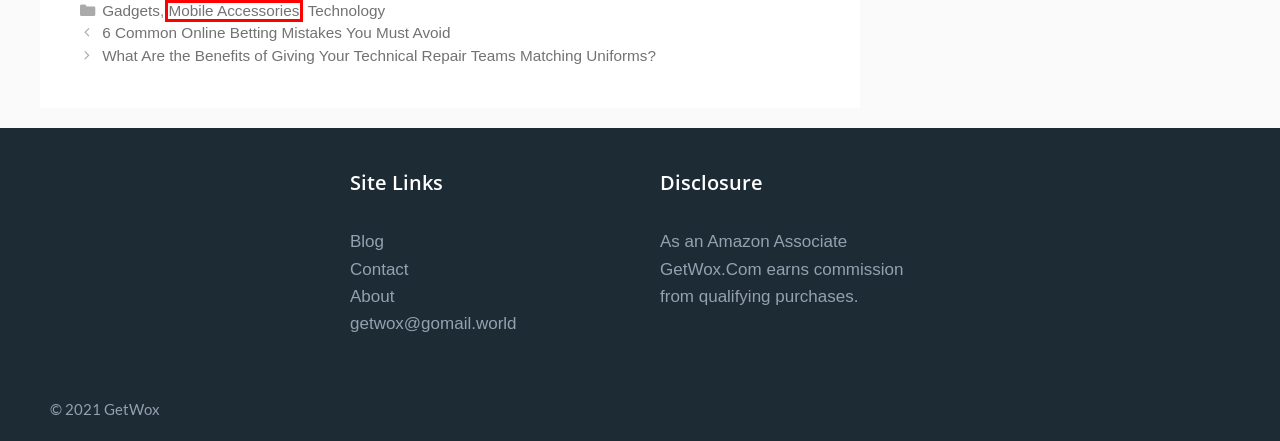Analyze the webpage screenshot with a red bounding box highlighting a UI element. Select the description that best matches the new webpage after clicking the highlighted element. Here are the options:
A. Latest Gadgets Posts on GetWox!
B. Latest Mobile Accessories Posts on GetWox!
C. About Us | GetWox
D. Latest Technology Posts on GetWox!
E. What Are the Benefits of Giving Your Technical Repair Teams Matching Uniforms? - GetWox
F. 6 Common Online Betting Mistakes You Must Avoid - GetWox
G. Contact Us | GetWox
H. The GetWox Blog by Rob Jordan and Greg McGee

B